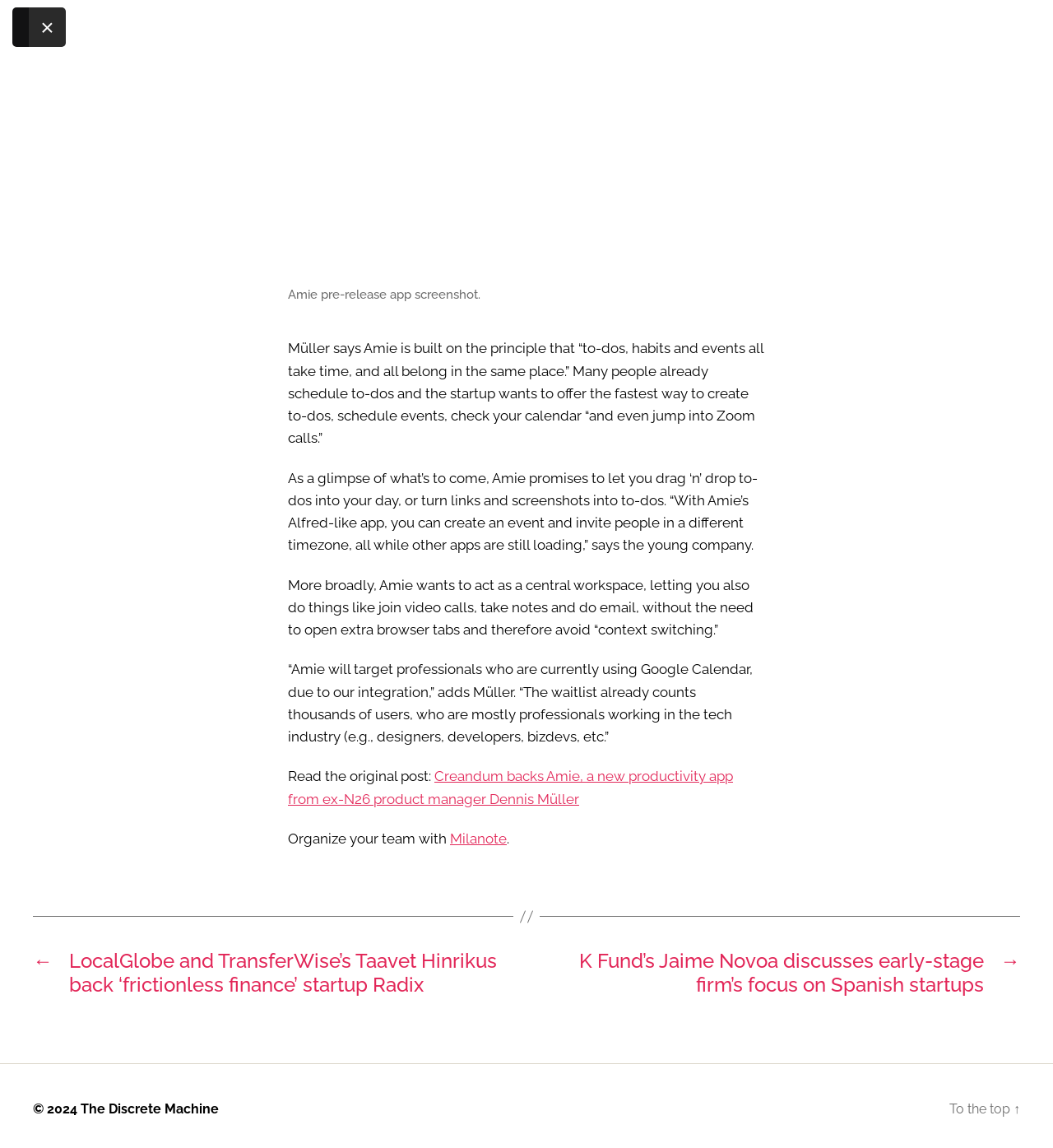What is the target audience of Amie?
Refer to the image and give a detailed response to the question.

Based on the text, Amie targets professionals who are currently using Google Calendar, and the waitlist already counts thousands of users, who are mostly professionals working in the tech industry.